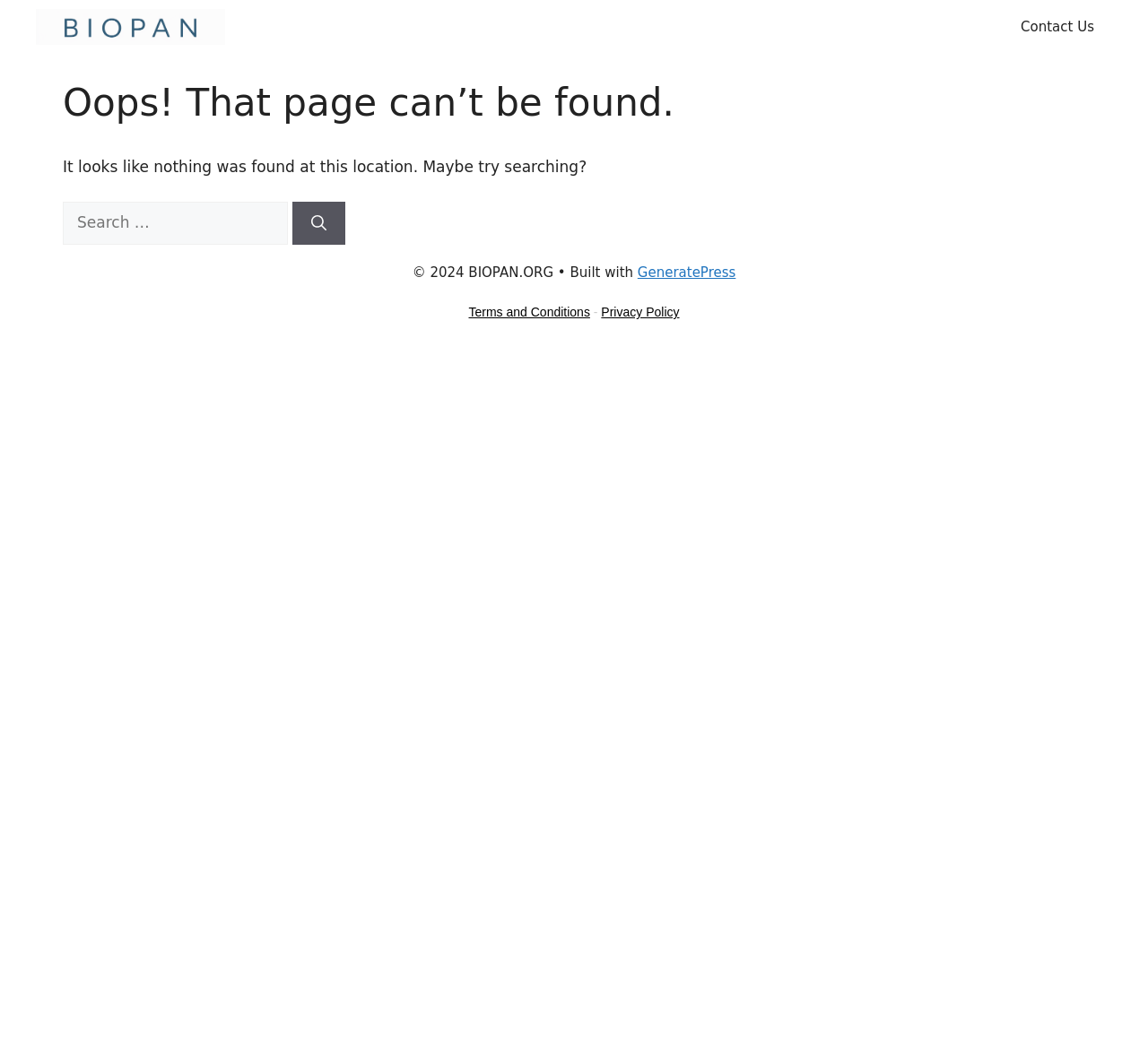Predict the bounding box of the UI element based on the description: "Privacy Policy". The coordinates should be four float numbers between 0 and 1, formatted as [left, top, right, bottom].

[0.524, 0.289, 0.592, 0.302]